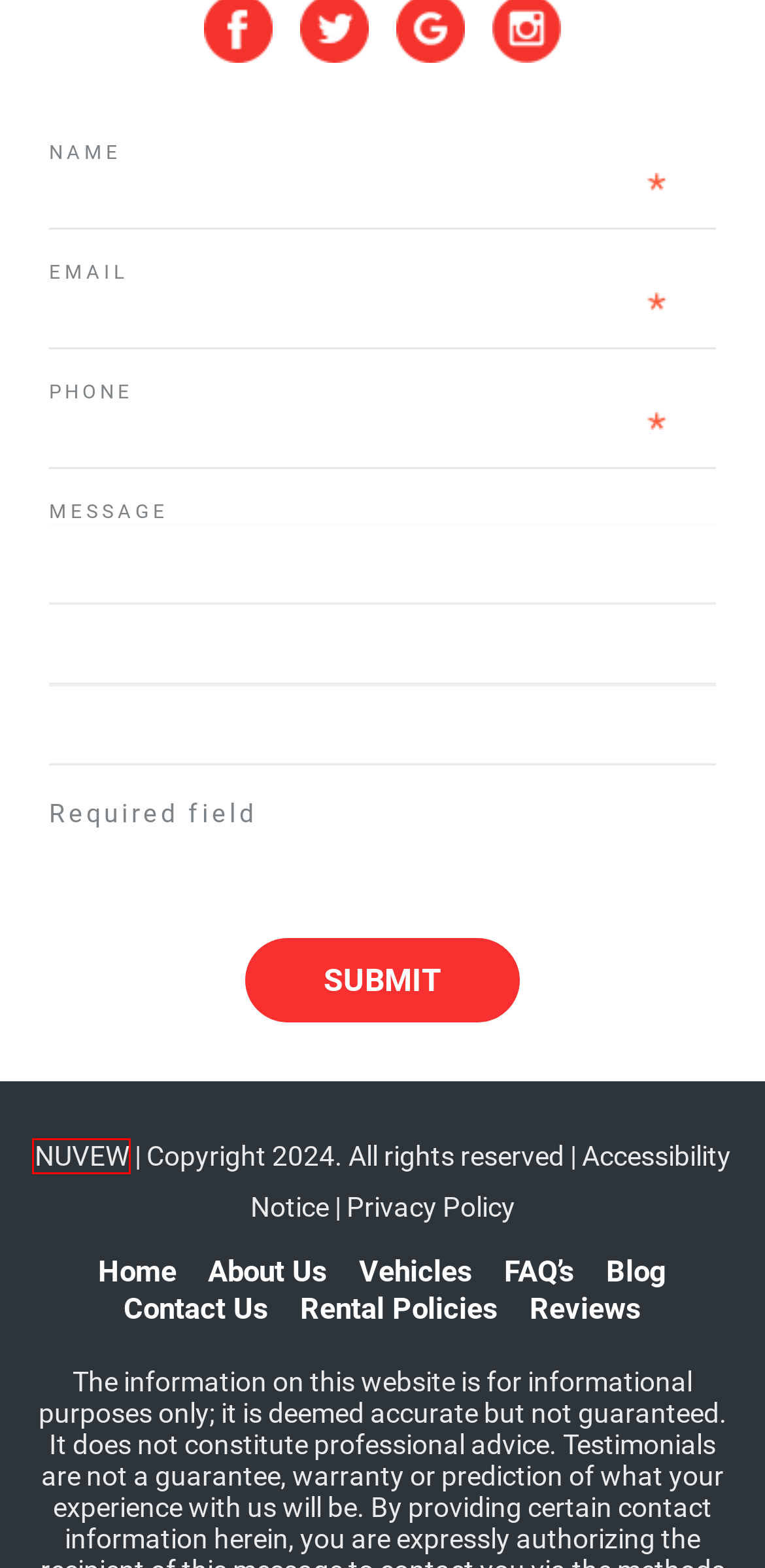Look at the screenshot of a webpage where a red bounding box surrounds a UI element. Your task is to select the best-matching webpage description for the new webpage after you click the element within the bounding box. The available options are:
A. Marcus Allard Truck Rental | Passenger Van Rental Schererville | Highland Passenger Van Rental
B. Privacy Policy - Marcus Allard Truck Rental
C. NUVEW | Northwest Indiana Website Design | Website Development Crown Point
D. Marcus Allard Truck Rental | Gary Passenger Van Rental | Merrillville 15 Passenger Van Rental
E. Marcus Allard Truck Rental | Van Rental Company Highland | 12 Passenger Van Rental Hammond
F. Accessibility Notifications - Marcus Allard Truck Rental
G. Marcus Allard Truck Rental | Hammond Rental Vans | Van Rental in Gary
H. Marcus Allard Truck Rental | Van Rental Gary | Munster Truck Rental

C